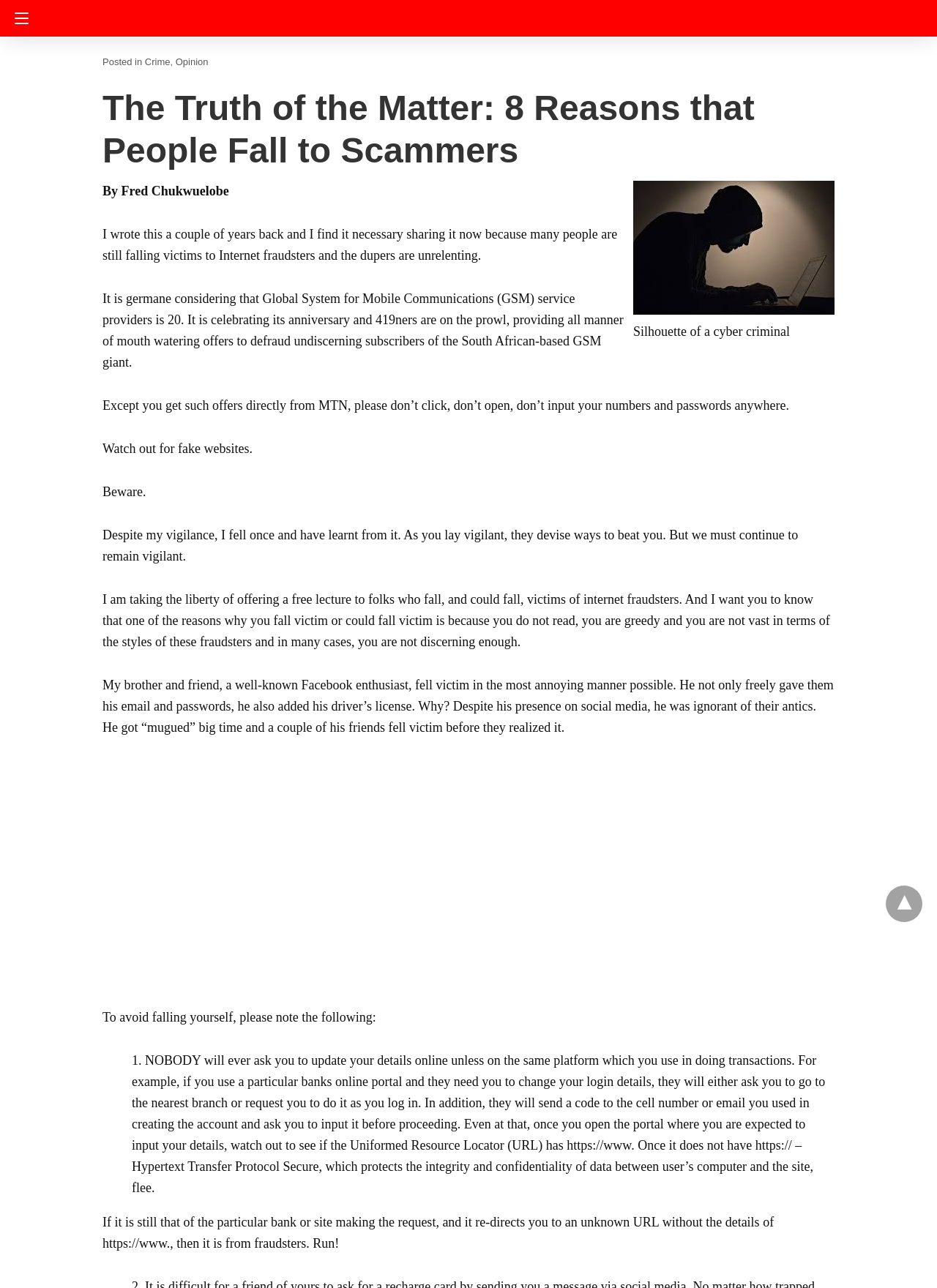Who wrote this article?
Refer to the image and provide a one-word or short phrase answer.

Fred Chukwuelobe